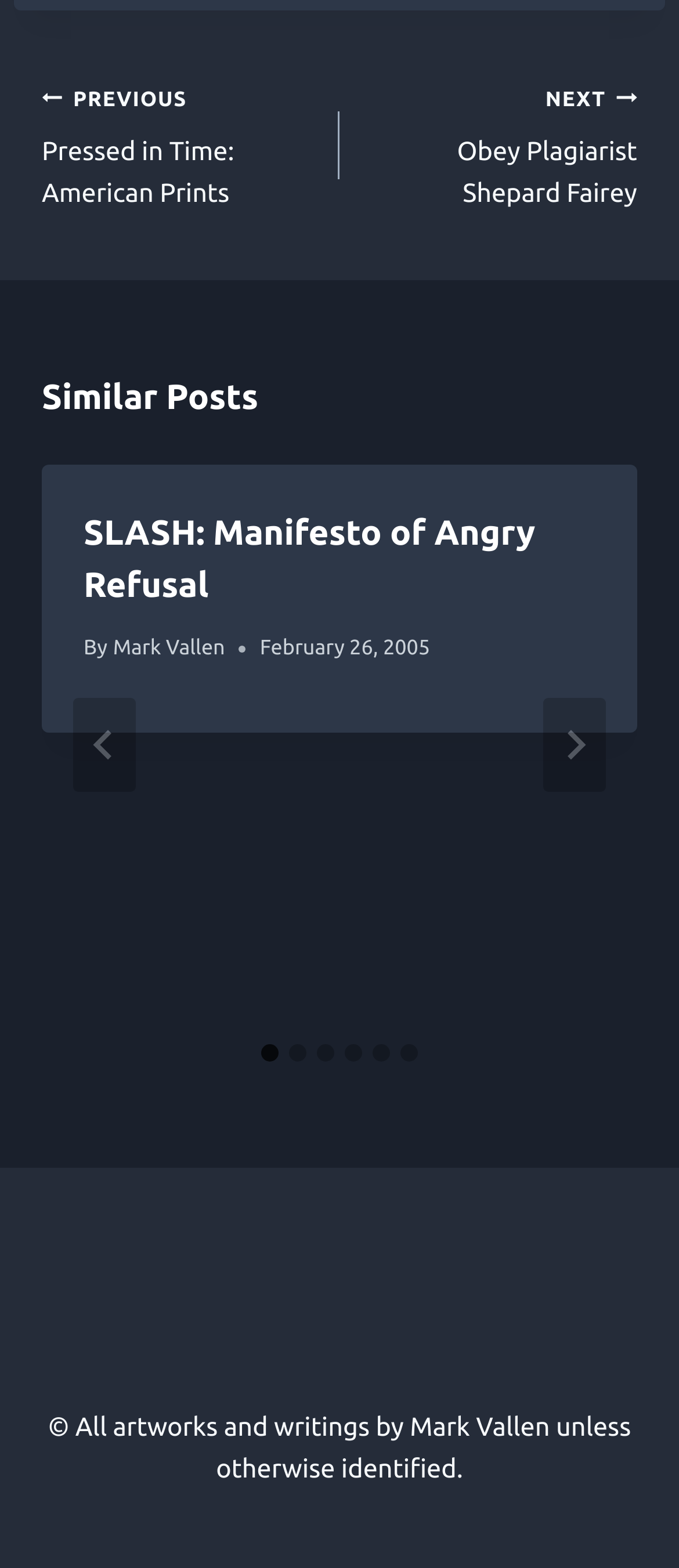Identify the bounding box coordinates of the element to click to follow this instruction: 'Go to next post'. Ensure the coordinates are four float values between 0 and 1, provided as [left, top, right, bottom].

[0.5, 0.048, 0.938, 0.137]